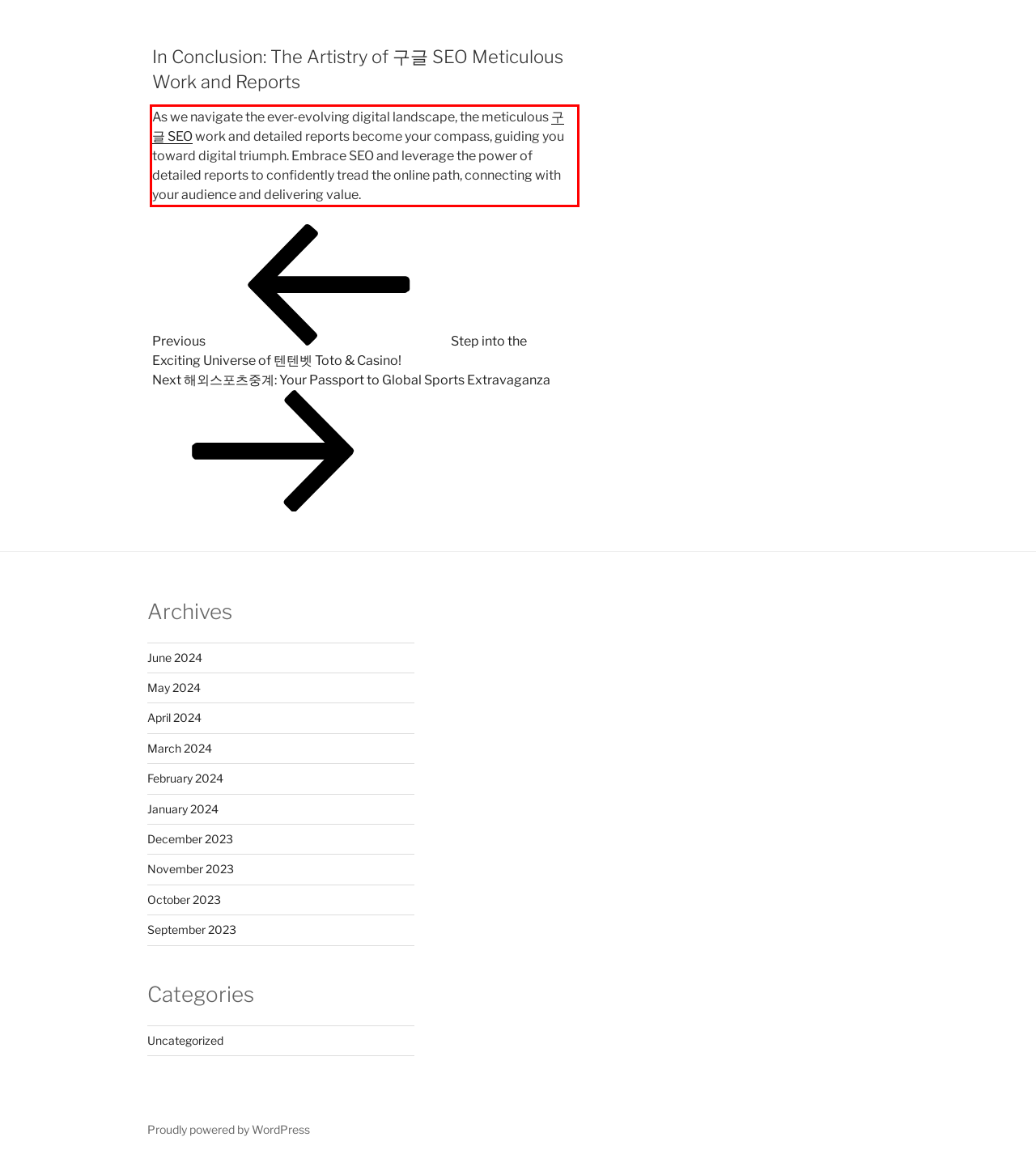Identify the text inside the red bounding box on the provided webpage screenshot by performing OCR.

As we navigate the ever-evolving digital landscape, the meticulous 구글 SEO work and detailed reports become your compass, guiding you toward digital triumph. Embrace SEO and leverage the power of detailed reports to confidently tread the online path, connecting with your audience and delivering value.